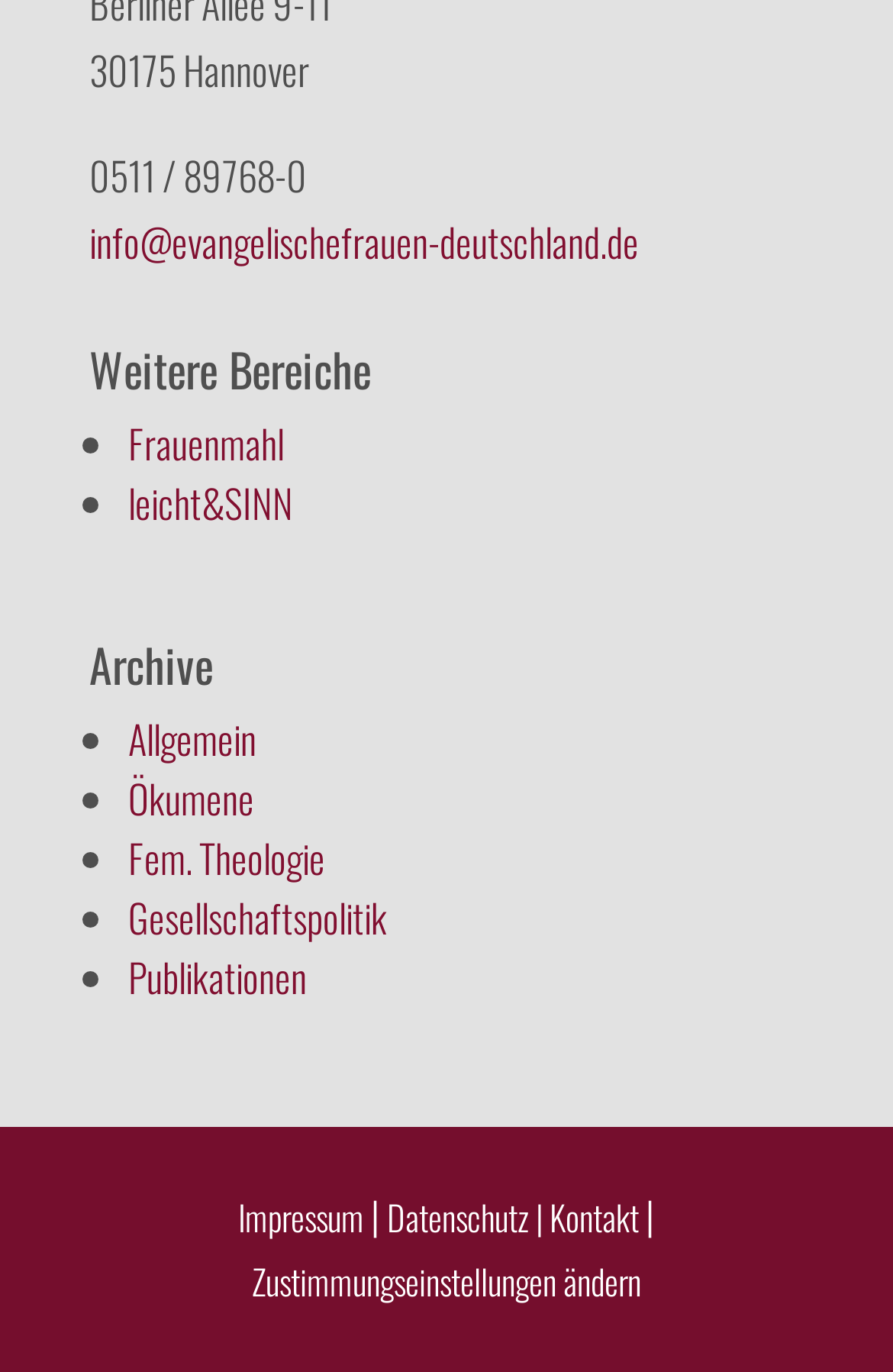Pinpoint the bounding box coordinates of the clickable element to carry out the following instruction: "change Zustimmungseinstellungen."

[0.282, 0.916, 0.718, 0.952]